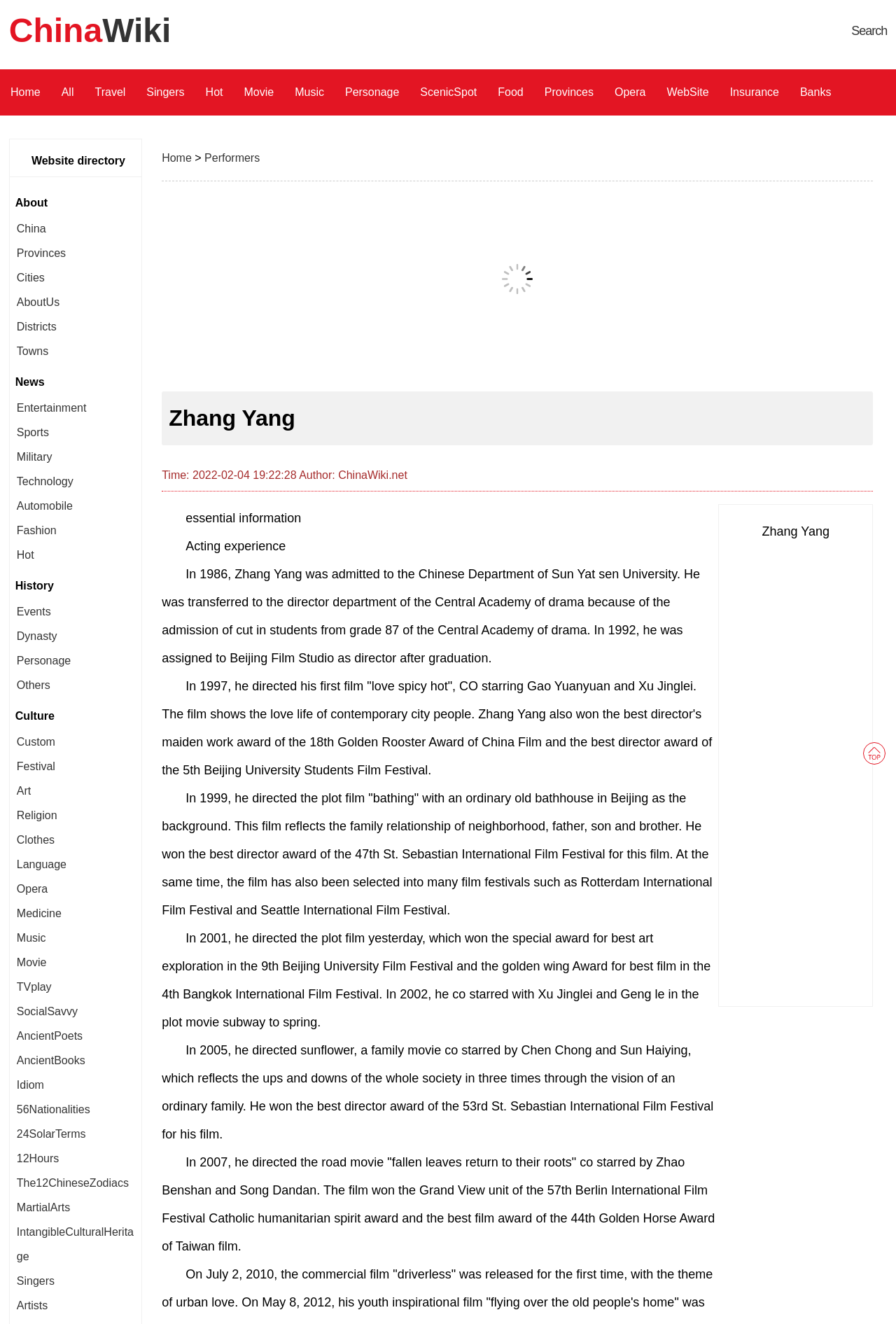Please provide a brief answer to the following inquiry using a single word or phrase:
What is the name of the university Zhang Yang attended?

Sun Yat-sen University